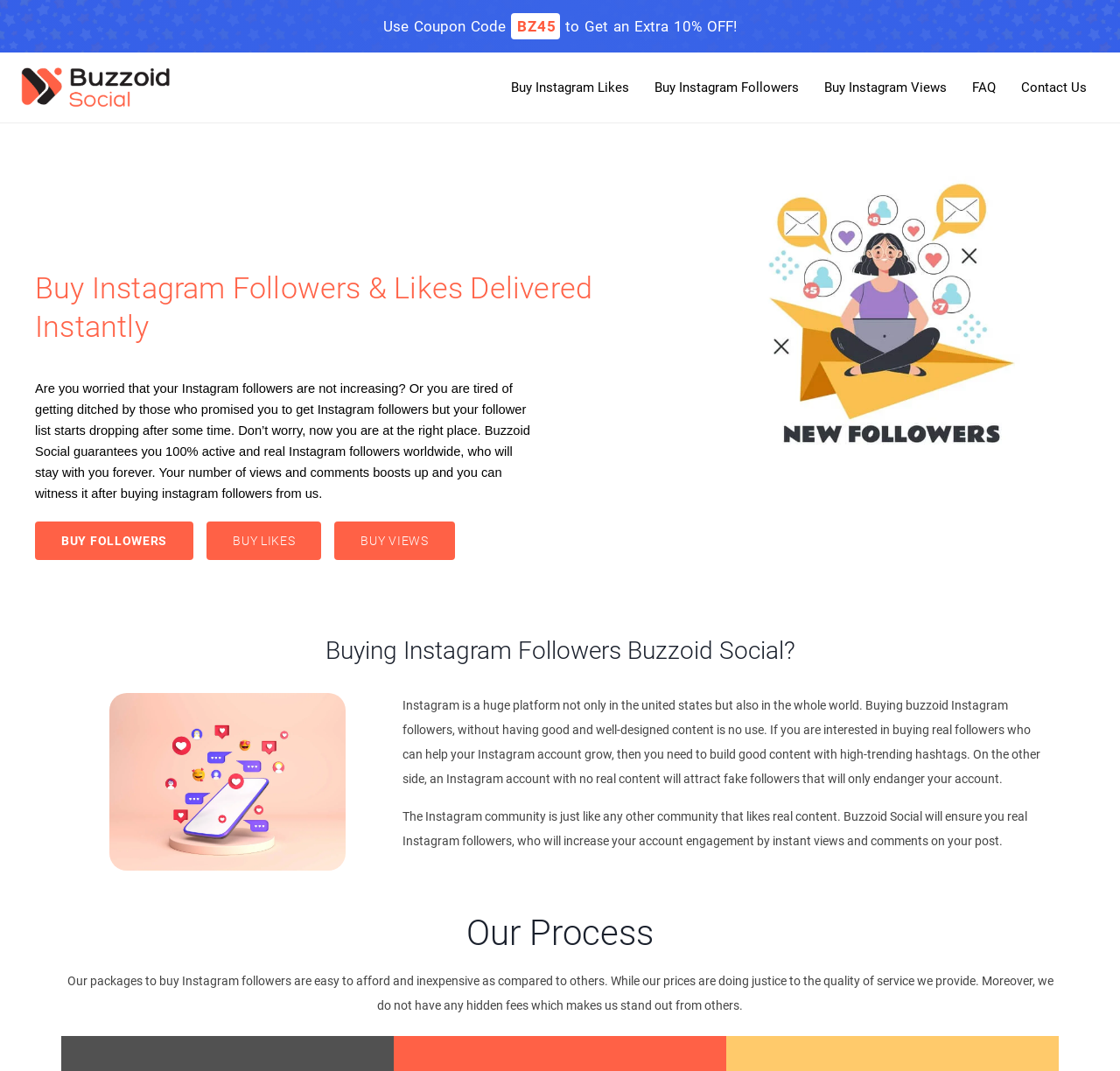Select the bounding box coordinates of the element I need to click to carry out the following instruction: "Read FAQ".

[0.857, 0.065, 0.9, 0.098]